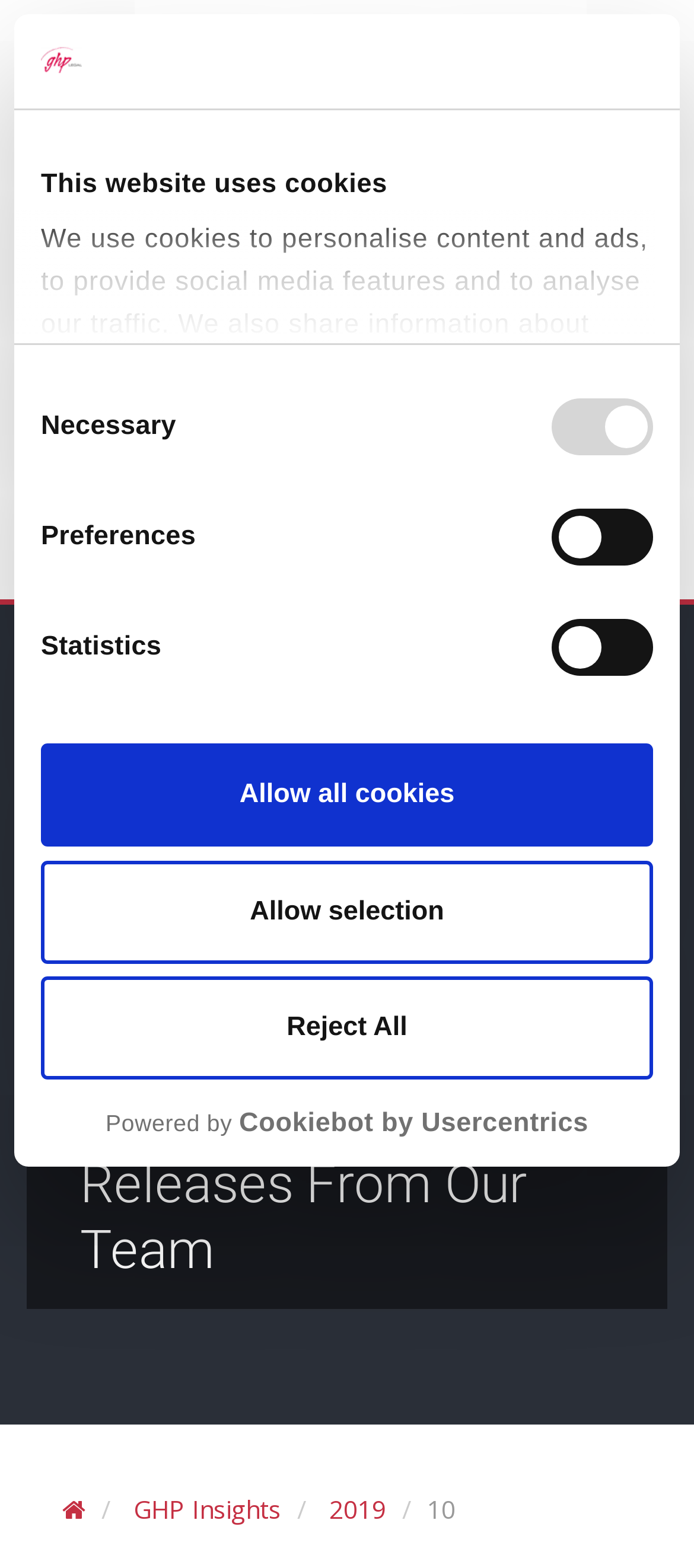Find the bounding box coordinates of the element to click in order to complete the given instruction: "Toggle navigation."

[0.844, 0.416, 0.962, 0.457]